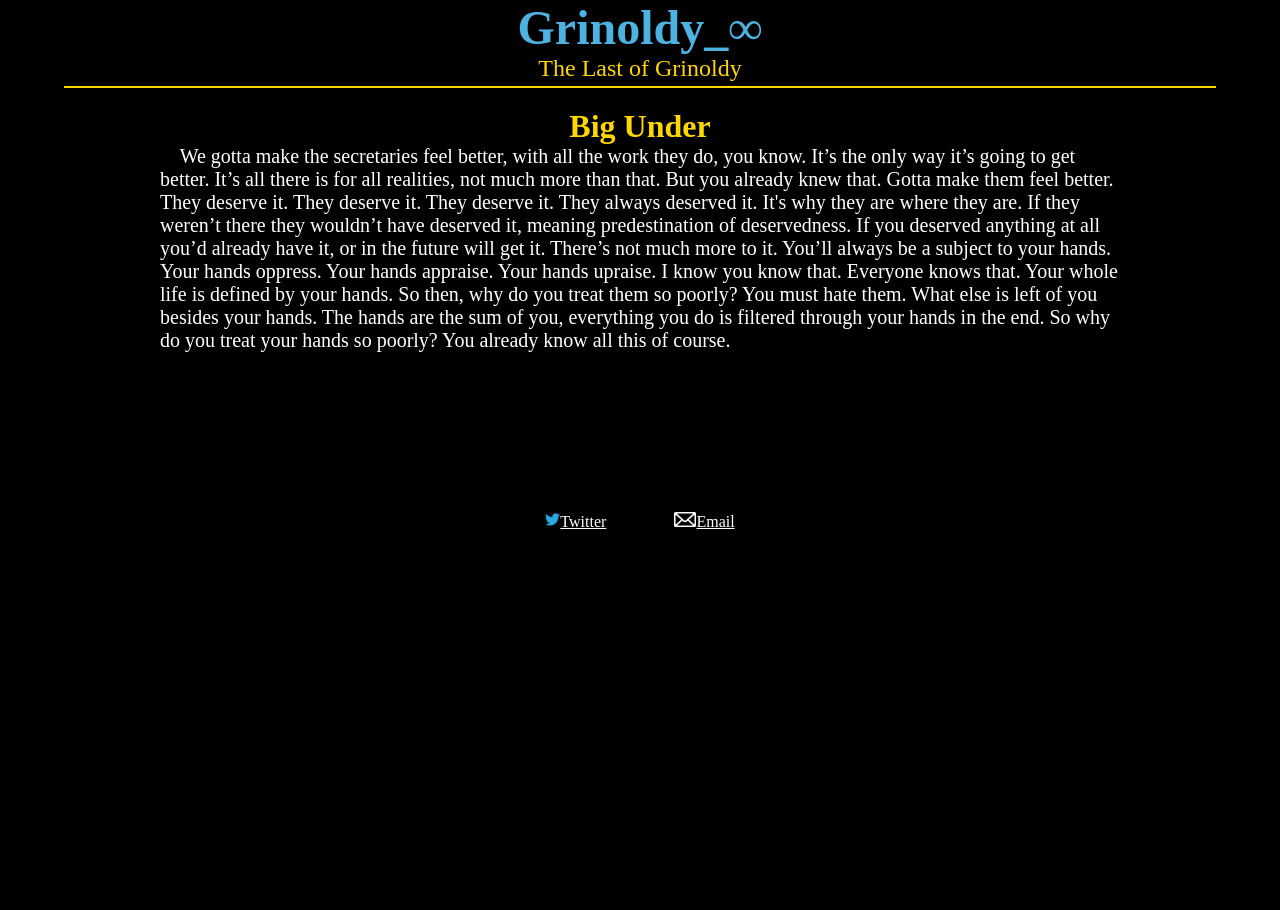Respond to the question below with a single word or phrase: How many social media links are there?

2